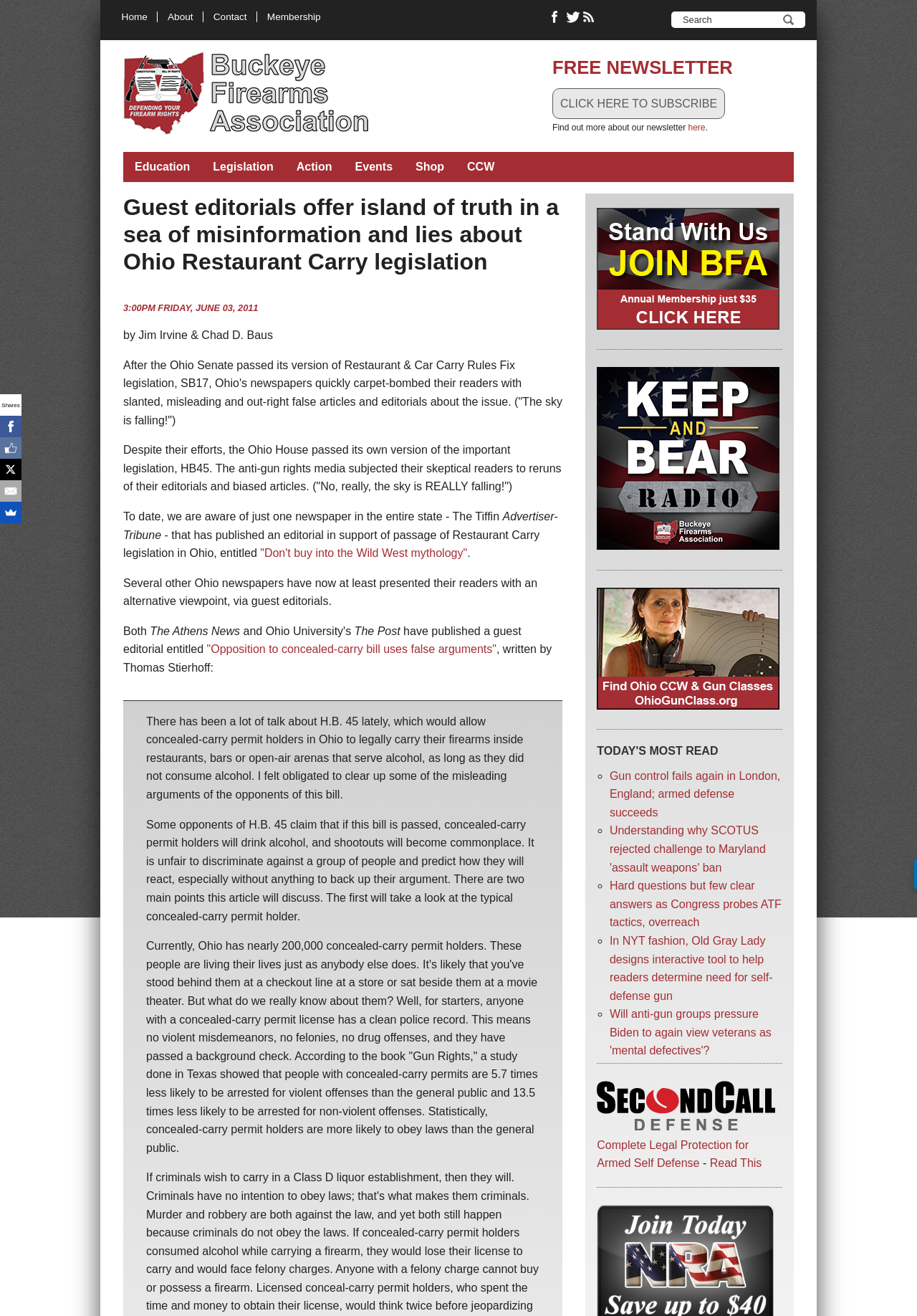Find and specify the bounding box coordinates that correspond to the clickable region for the instruction: "Share the article on Facebook".

[0.0, 0.316, 0.023, 0.332]